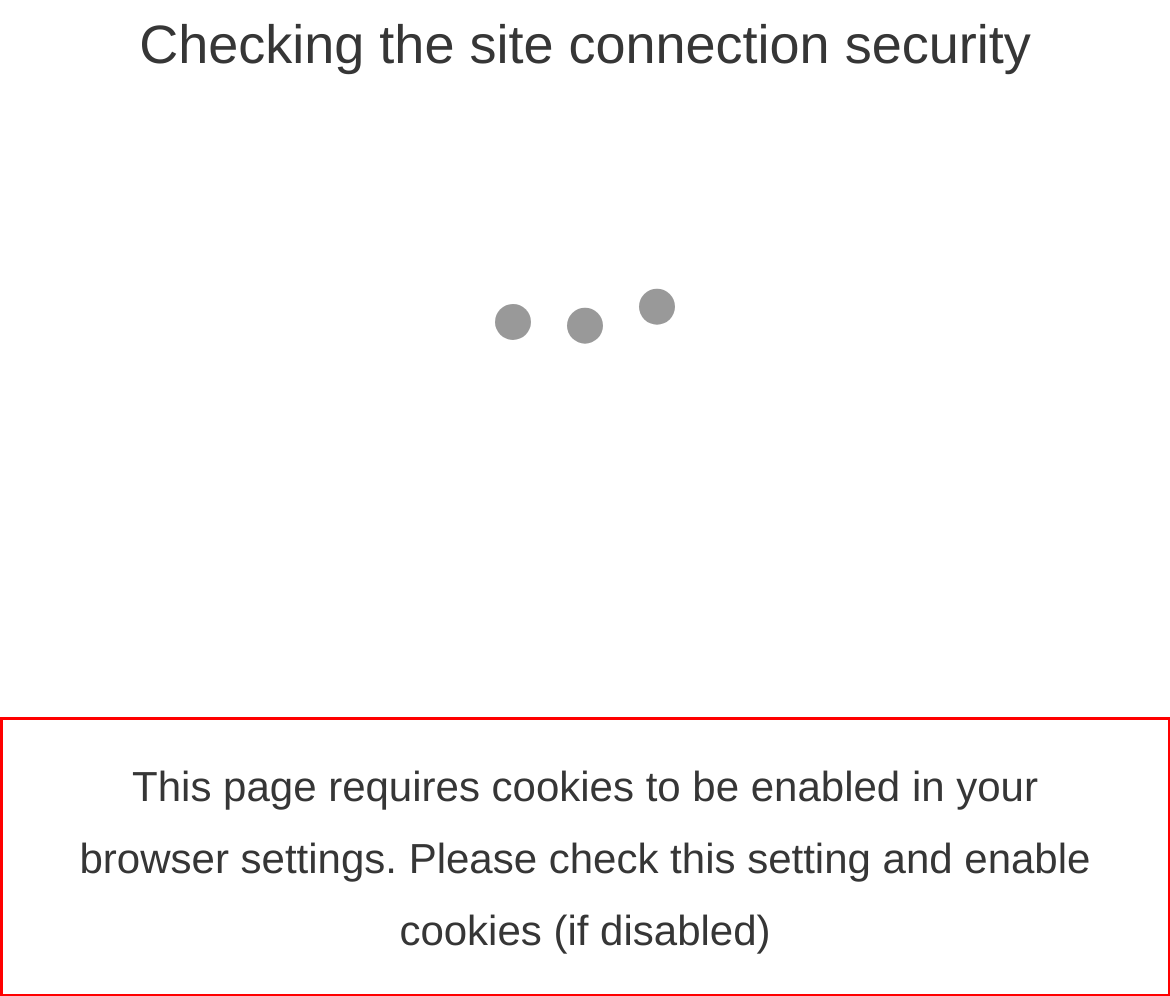Given a screenshot of a webpage containing a red bounding box, perform OCR on the text within this red bounding box and provide the text content.

This page requires cookies to be enabled in your browser settings. Please check this setting and enable cookies (if disabled)